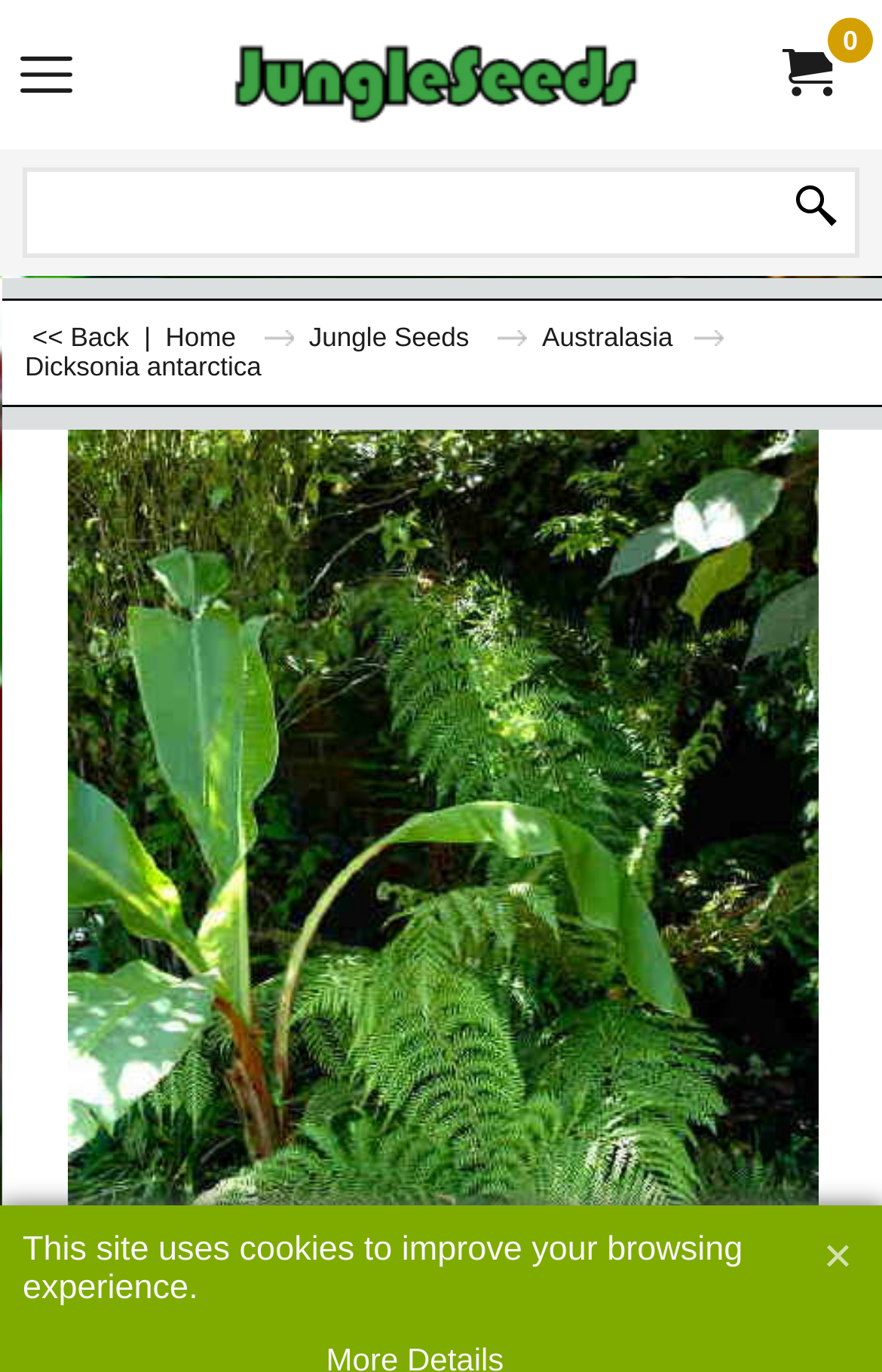Describe the webpage meticulously, covering all significant aspects.

The webpage appears to be a product page for a Hardy Tree Fern, with the title "Dicksonia antarctica | JS50" at the top. At the top left corner, there is a menu link with an accompanying image. Below the menu, there is a search box that spans almost the entire width of the page.

On the top right corner, there are three links: one with a shopping cart icon, another with a "0" label, and a third with a back arrow icon. The back arrow link is accompanied by a static text element with a "|" character.

Below these links, there is a navigation bar with four links: "Home", "Jungle Seeds", "Australasia", and a back button with a "<<" symbol. The "Dicksonia antarctica" text is displayed prominently below the navigation bar.

At the bottom of the page, there is a notice about the site using cookies to improve the browsing experience. Next to this notice, there is a button with a trash can icon.

There are no images on the page apart from the one accompanying the menu link and the icons on the buttons.